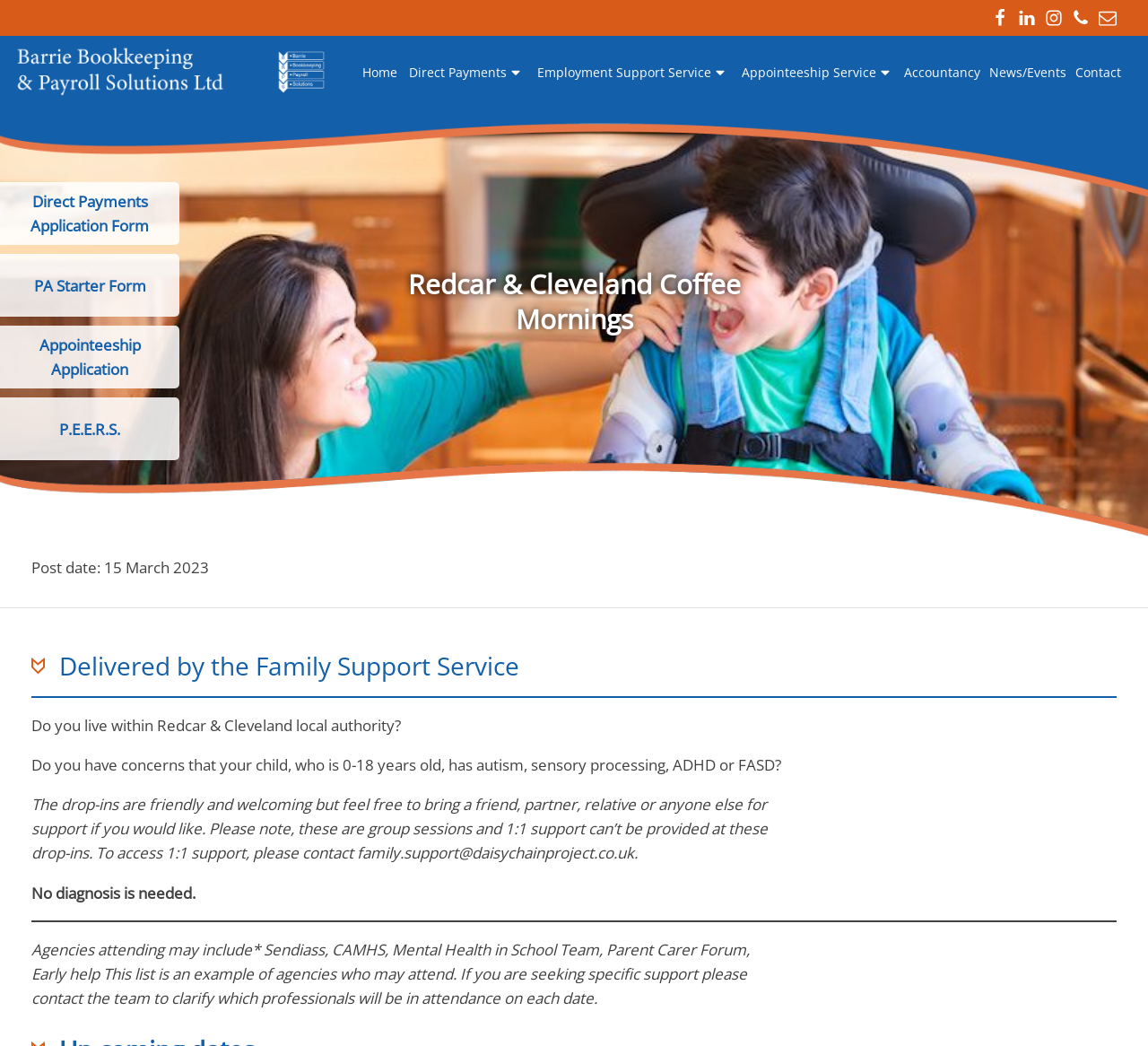With reference to the screenshot, provide a detailed response to the question below:
What is the age range of children for whom the coffee mornings are intended?

The question can be answered by reading the text 'Do you have concerns that your child, who is 0-18 years old, has autism, sensory processing, ADHD or FASD?' on the webpage, which specifies the age range of children for whom the coffee mornings are intended.